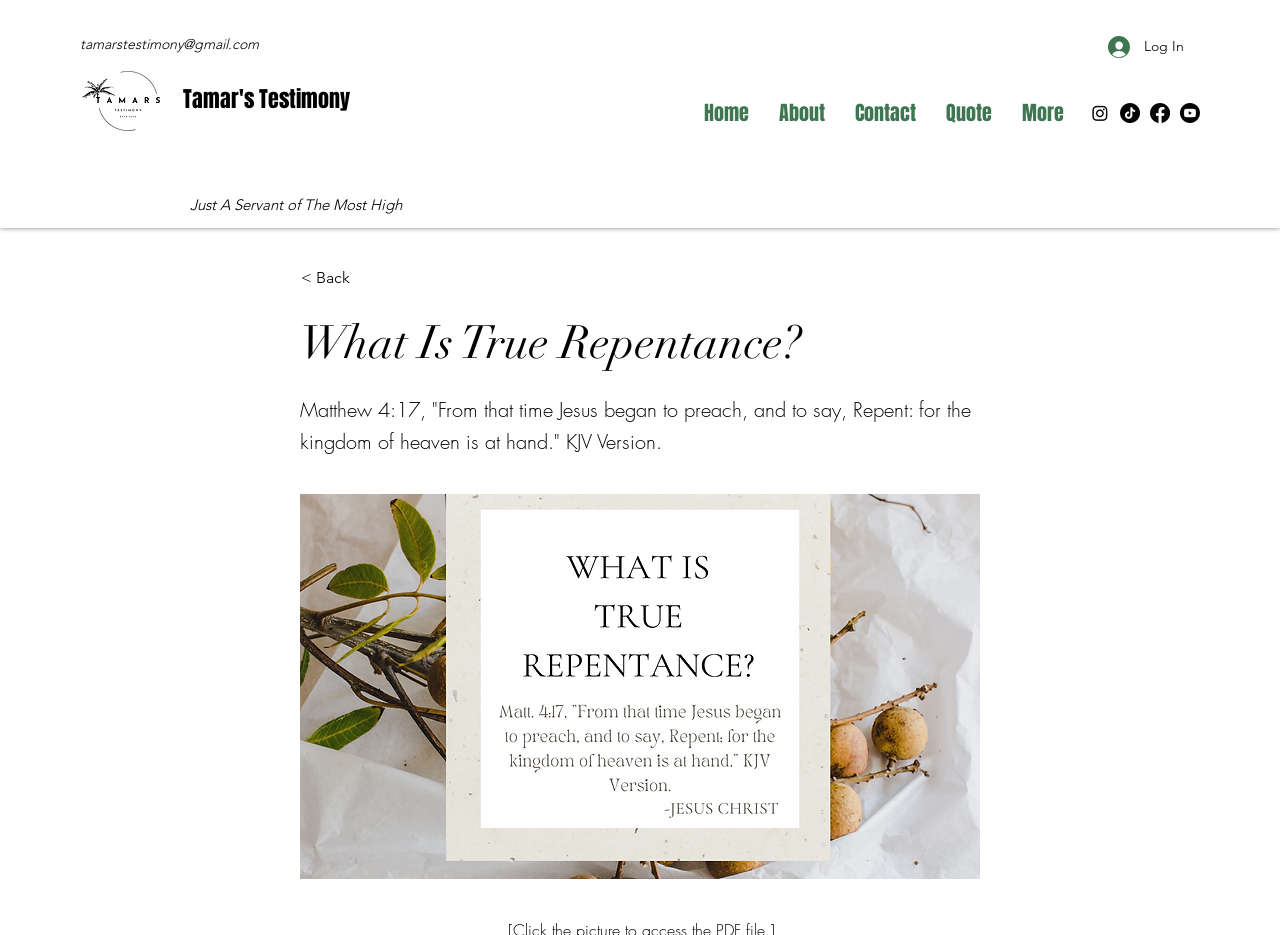Please find the bounding box for the following UI element description. Provide the coordinates in (top-left x, top-left y, bottom-right x, bottom-right y) format, with values between 0 and 1: < Back

[0.235, 0.276, 0.338, 0.319]